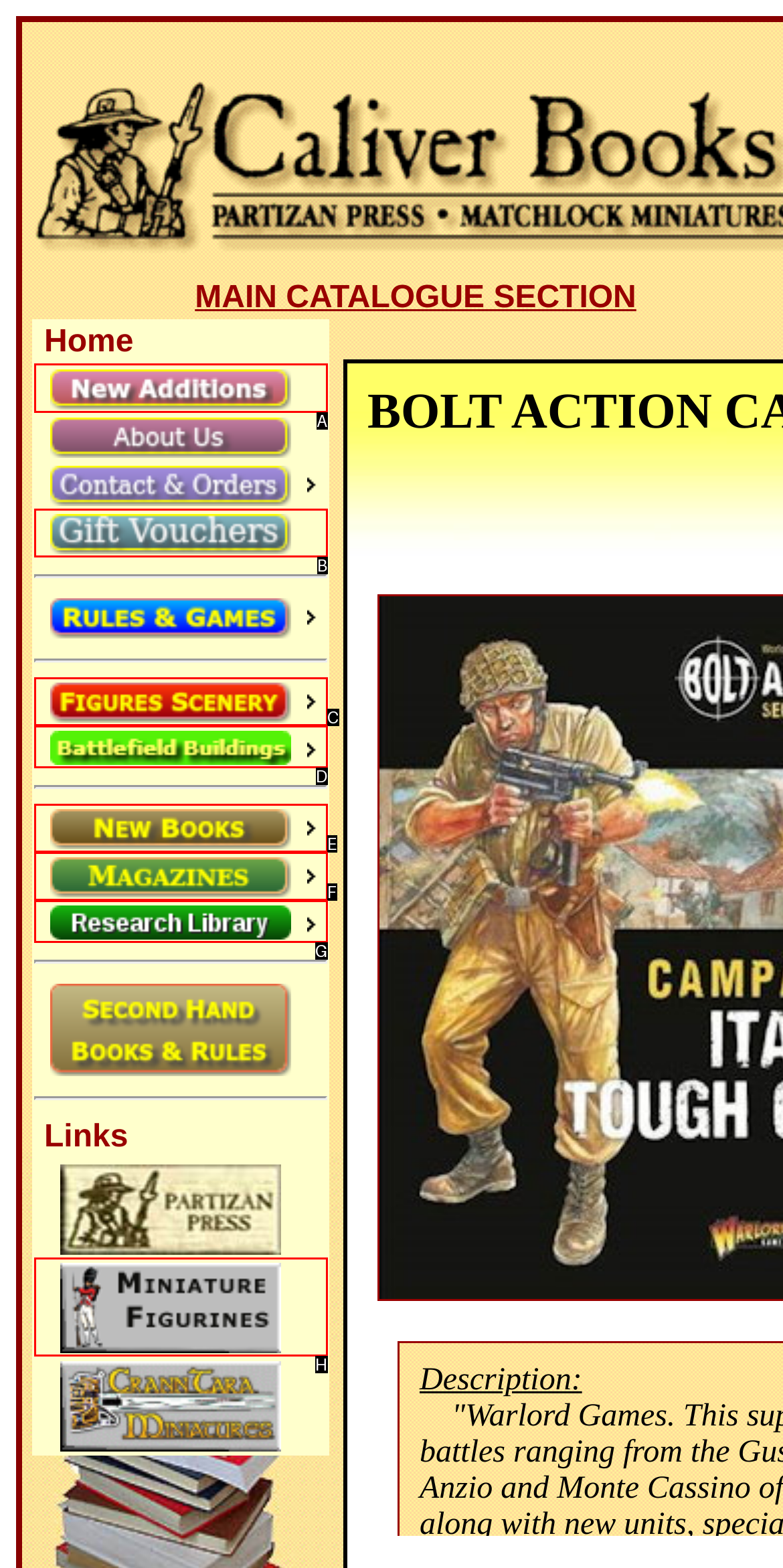From the given options, tell me which letter should be clicked to complete this task: View News
Answer with the letter only.

A